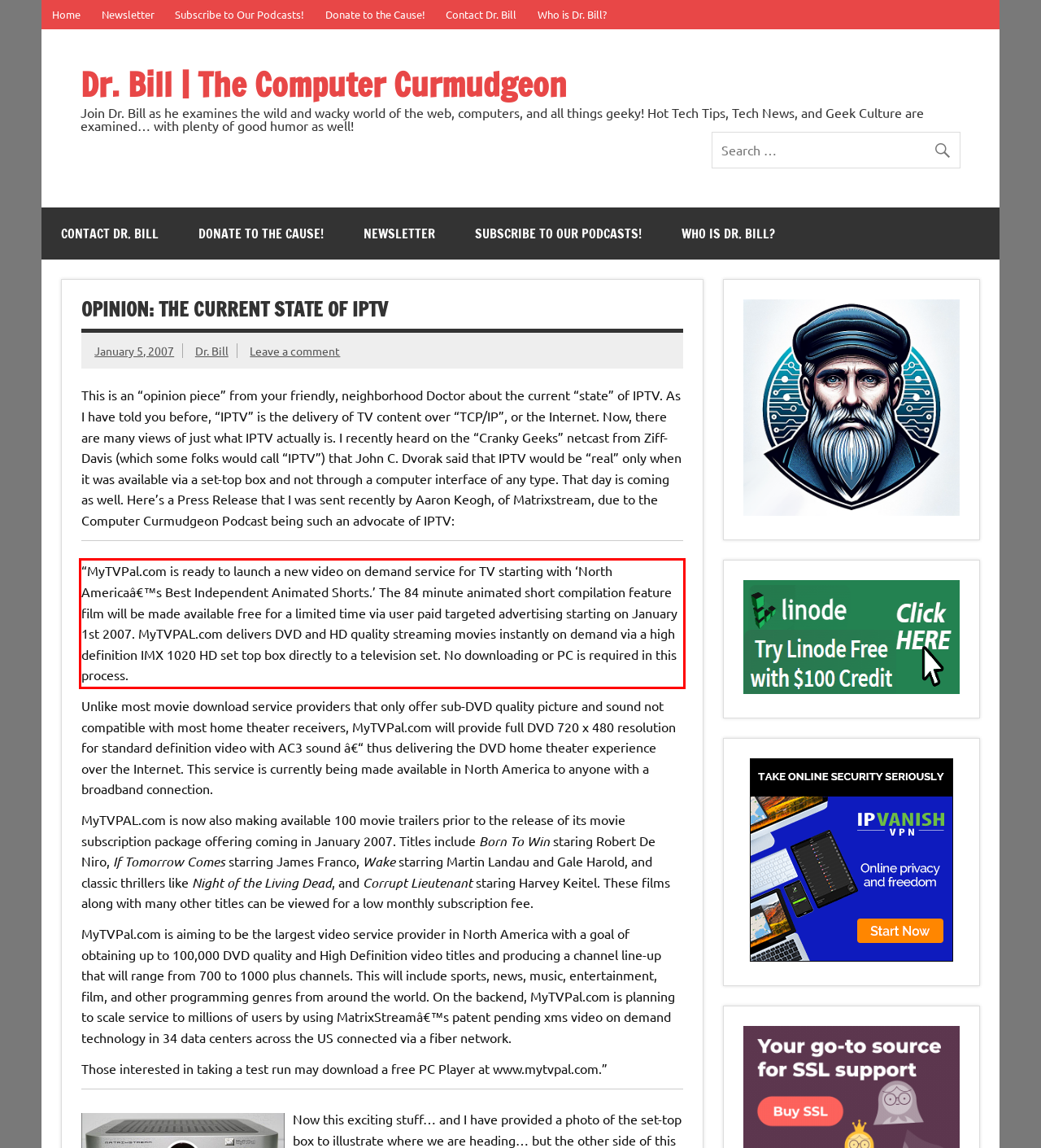Please identify and extract the text from the UI element that is surrounded by a red bounding box in the provided webpage screenshot.

“MyTVPal.com is ready to launch a new video on demand service for TV starting with ‘North Americaâ€™s Best Independent Animated Shorts.’ The 84 minute animated short compilation feature film will be made available free for a limited time via user paid targeted advertising starting on January 1st 2007. MyTVPAL.com delivers DVD and HD quality streaming movies instantly on demand via a high definition IMX 1020 HD set top box directly to a television set. No downloading or PC is required in this process.